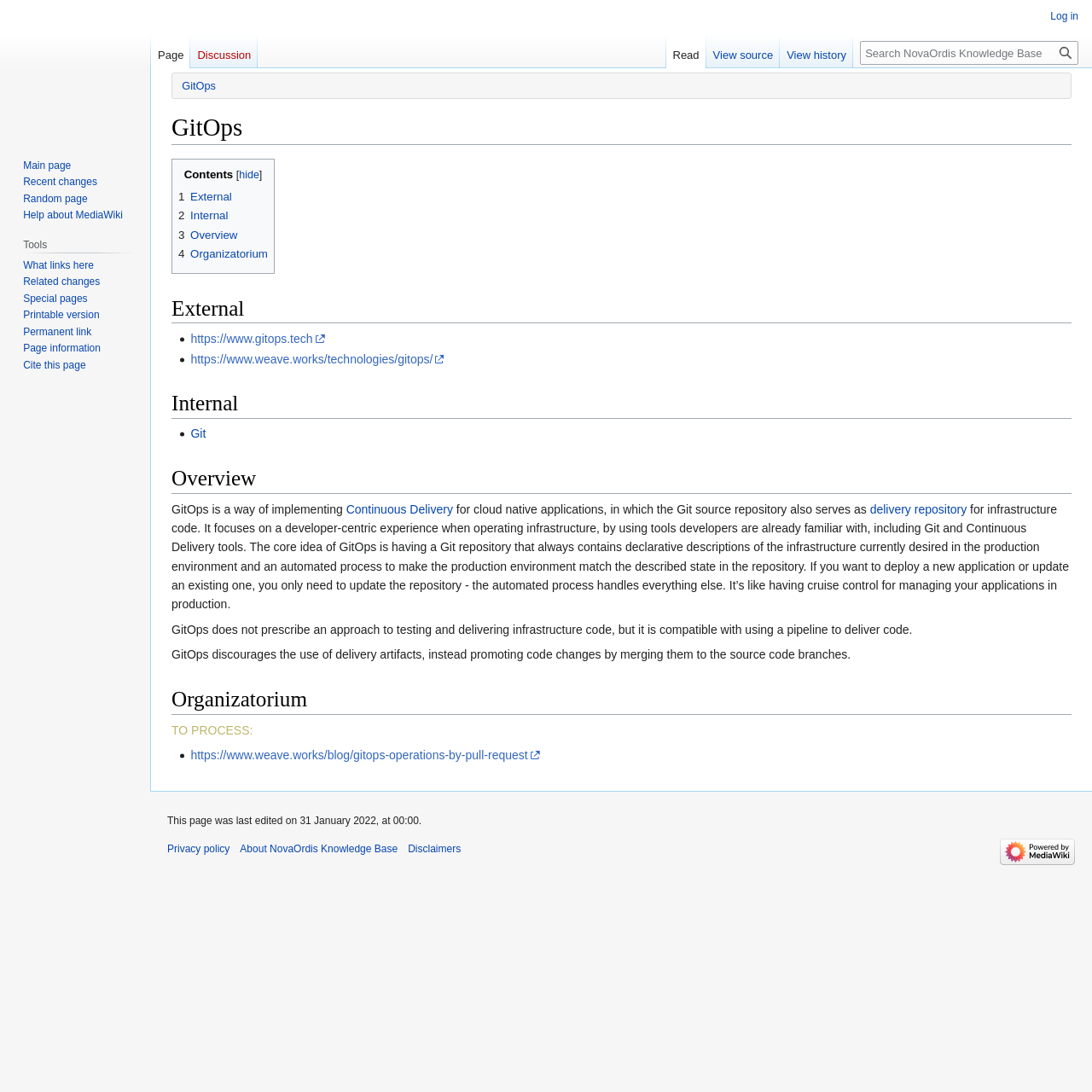Utilize the details in the image to thoroughly answer the following question: What is the purpose of GitOps?

The purpose of GitOps is to manage infrastructure code, as indicated by the text 'GitOps is a way of implementing Continuous Delivery for cloud native applications, in which the Git source repository also serves as the delivery repository for infrastructure code.' on the webpage.